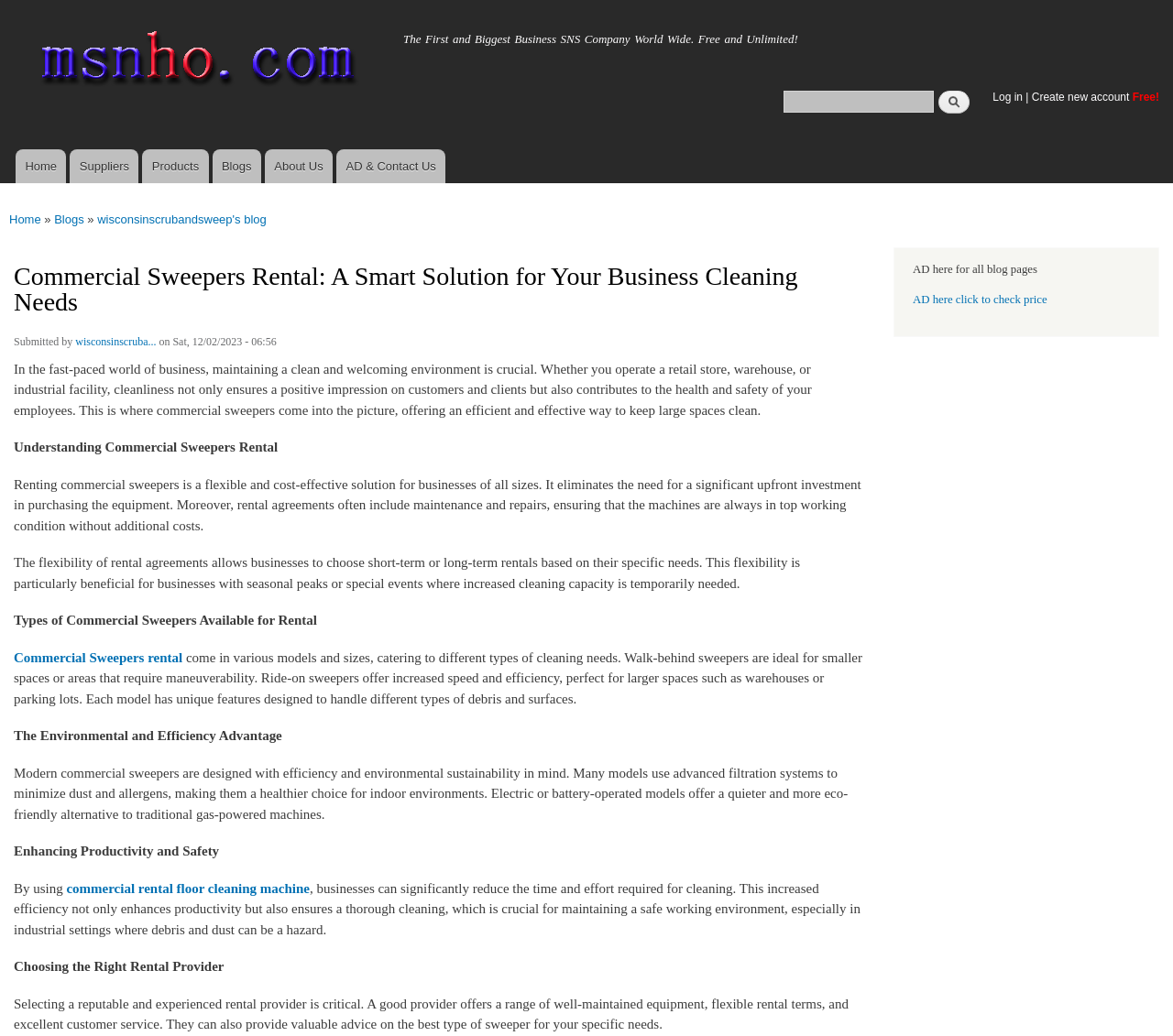What is the advantage of using commercial sweepers in industrial settings?
Refer to the image and provide a detailed answer to the question.

The webpage explains that using commercial sweepers in industrial settings enhances safety by reducing the time and effort required for cleaning, which is crucial in industrial settings where debris and dust can be a hazard, and ensures a thorough cleaning.